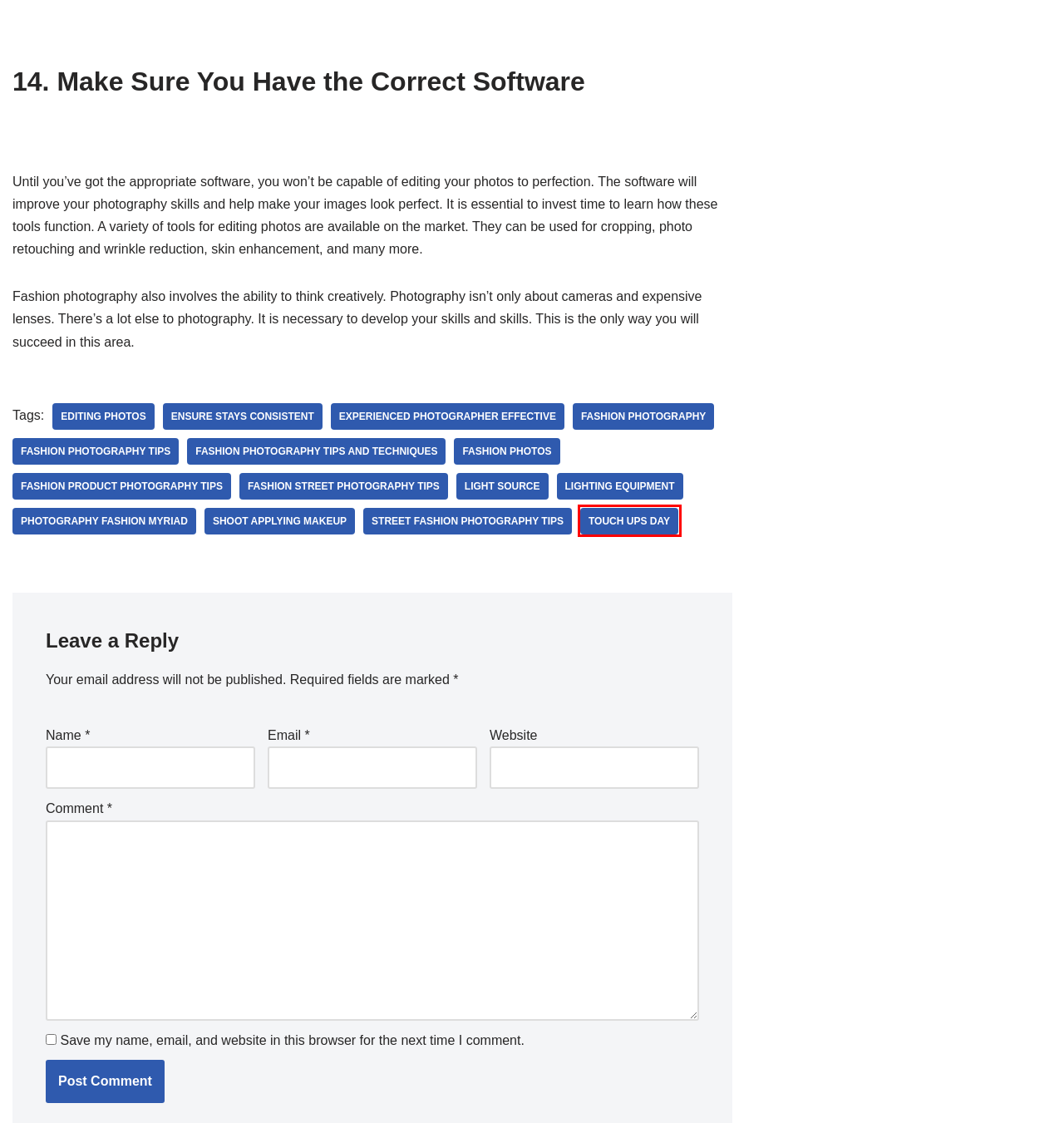With the provided screenshot showing a webpage and a red bounding box, determine which webpage description best fits the new page that appears after clicking the element inside the red box. Here are the options:
A. Fashion Photos Archives - Huge Mug
B. Experienced Photographer Effective Archives - Huge Mug
C. Fashion Street Photography Tips Archives - Huge Mug
D. Street Fashion Photography Tips Archives - Huge Mug
E. Touch Ups Day Archives - Huge Mug
F. Photography Fashion Myriad Archives - Huge Mug
G. Fashion Product Photography Tips Archives - Huge Mug
H. Fashion Photography Tips And Techniques Archives - Huge Mug

E